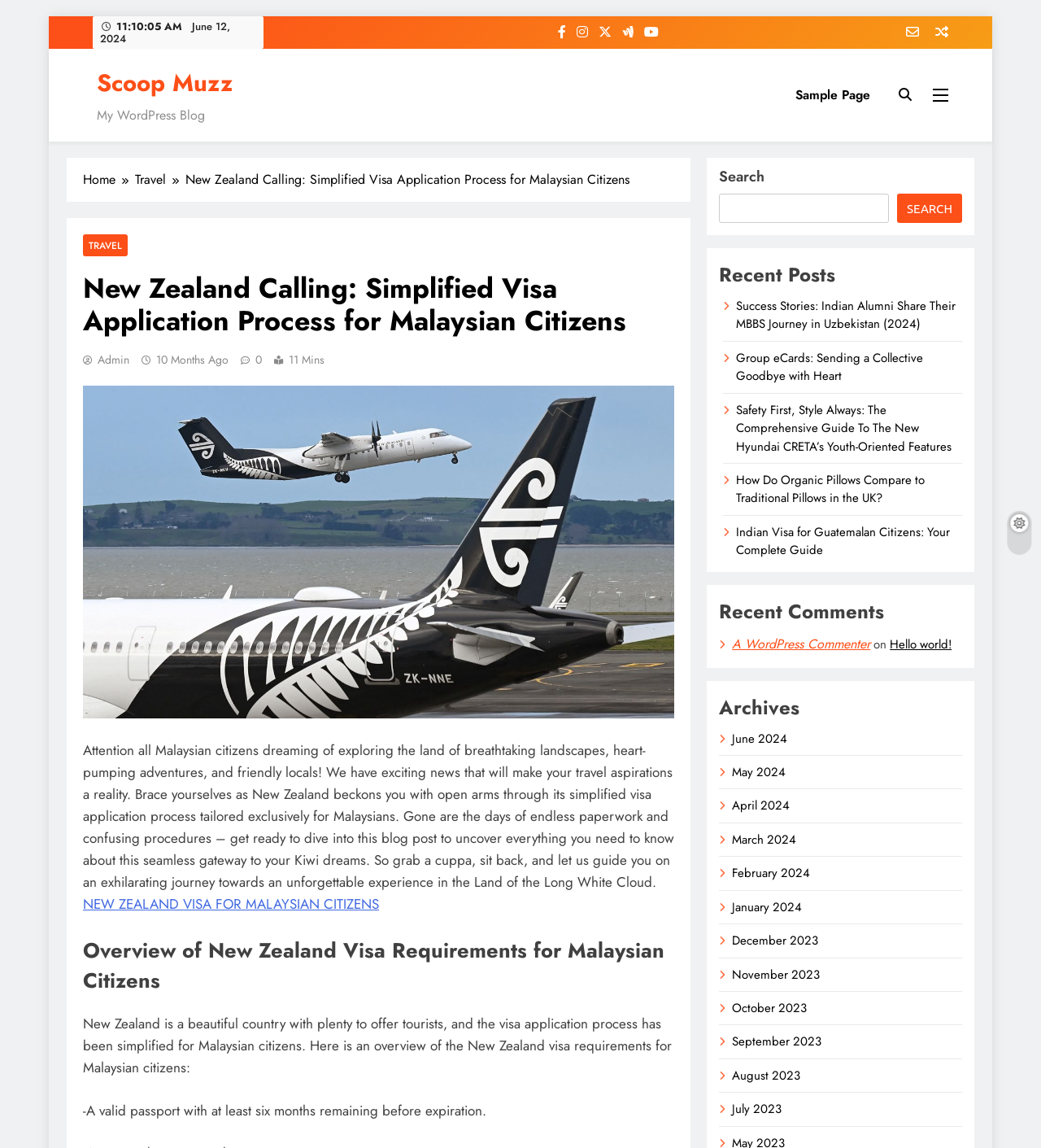Please locate the clickable area by providing the bounding box coordinates to follow this instruction: "Read the recent post 'Success Stories: Indian Alumni Share Their MBBS Journey in Uzbekistan (2024)'".

[0.707, 0.259, 0.918, 0.29]